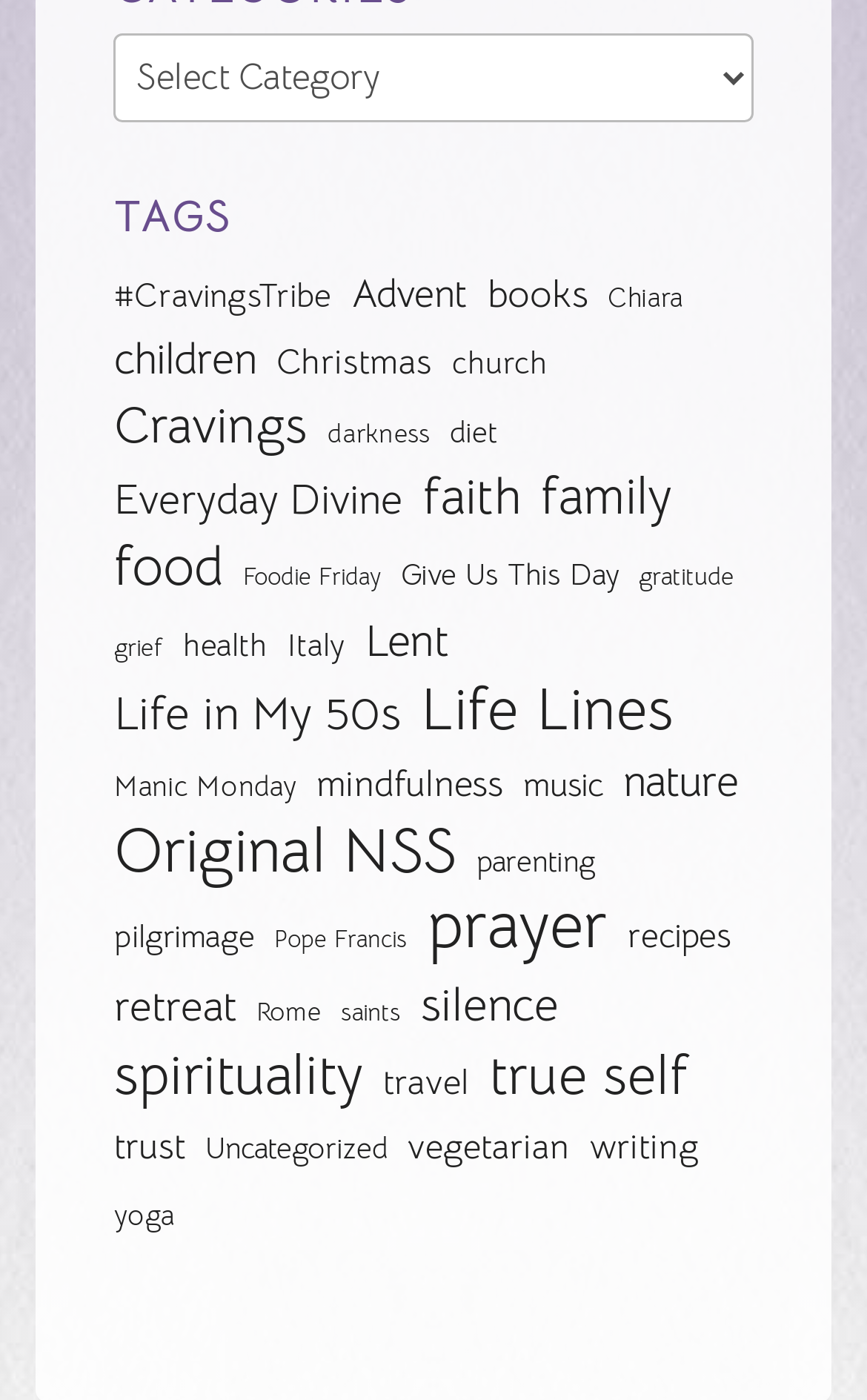Find the bounding box of the UI element described as follows: "Give Us This Day".

[0.463, 0.389, 0.714, 0.434]